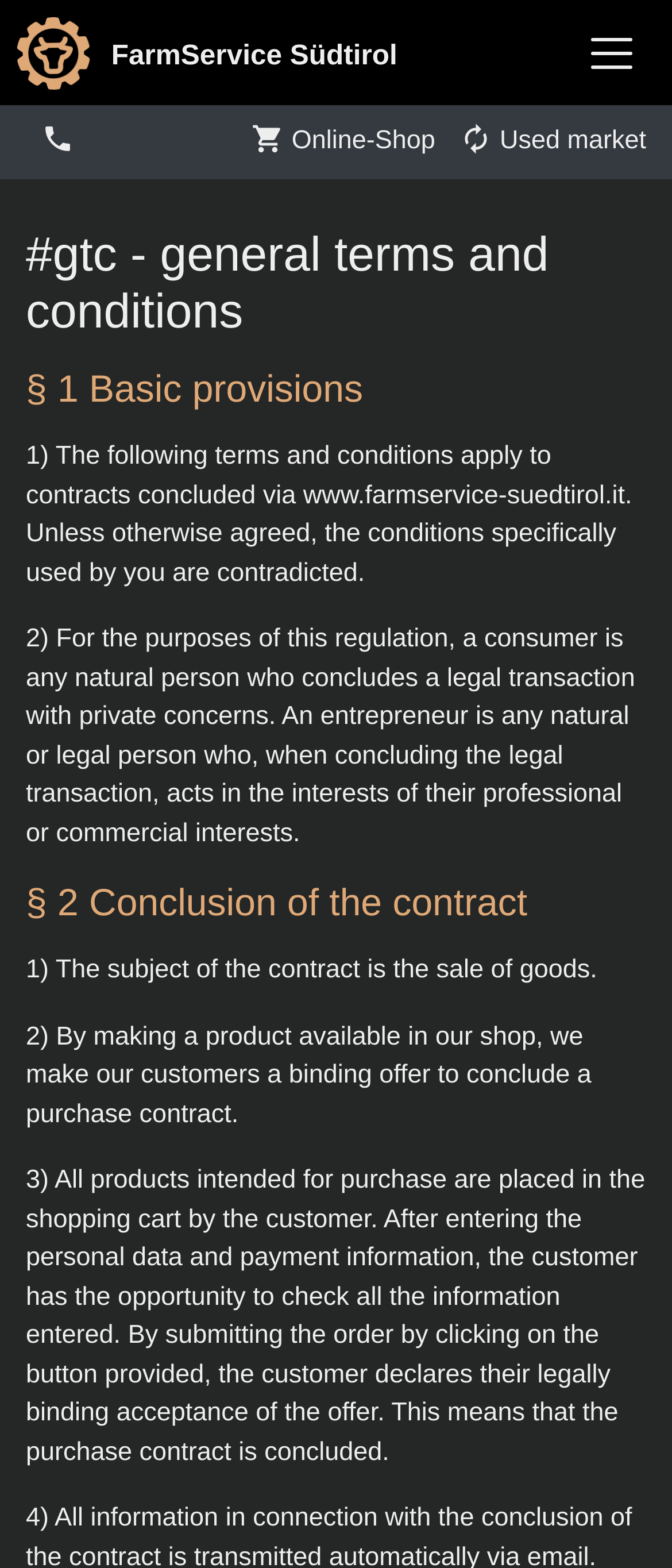Using the information shown in the image, answer the question with as much detail as possible: What is the name of the online shop?

I found the answer by looking at the link with the text 'shopping_cart Online-Shop' which has a bounding box of [0.375, 0.08, 0.648, 0.099]. The text 'FarmService Südtirol' is also present in the image with the description 'Symbol FarmService Südtirol' which has a bounding box of [0.005, 0.002, 0.154, 0.066]. This suggests that FarmService Südtirol is the name of the online shop.